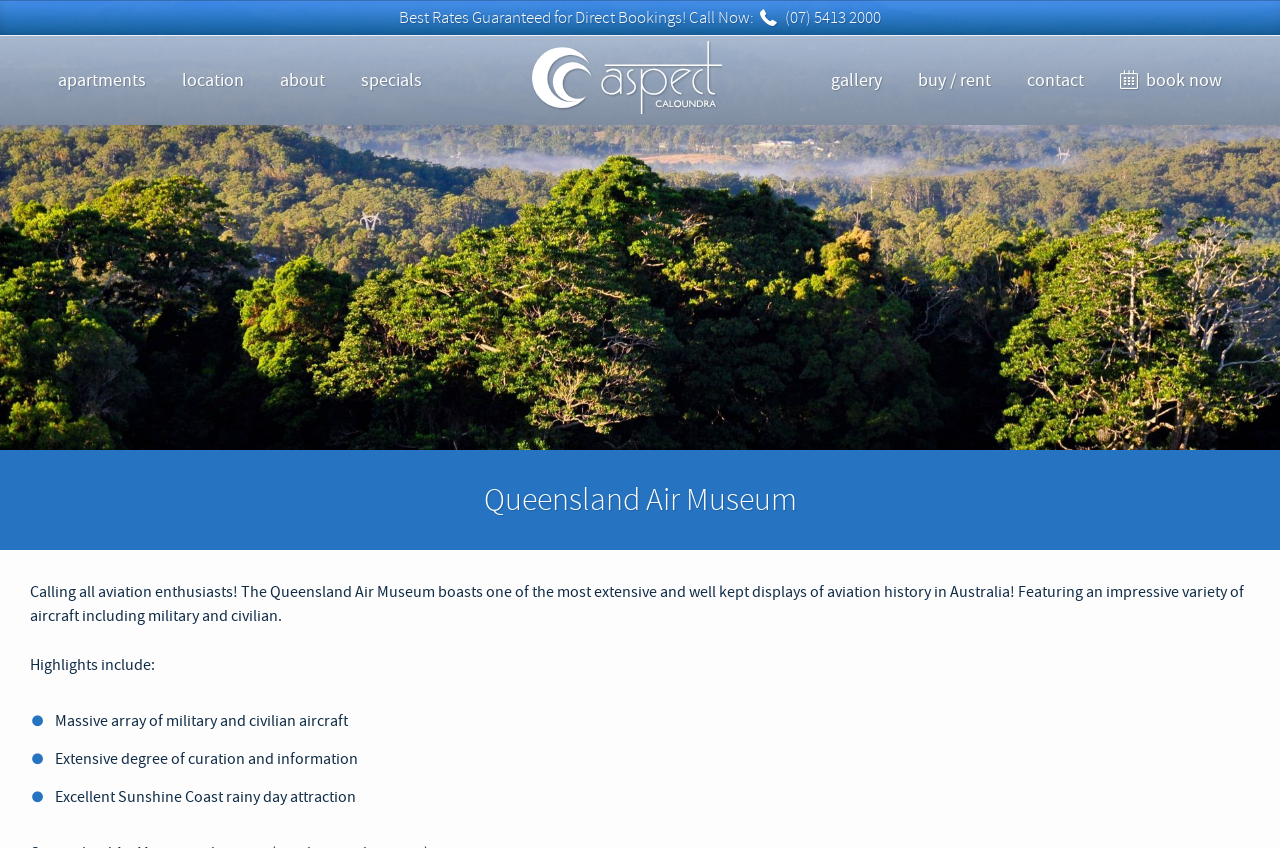Based on the image, please respond to the question with as much detail as possible:
What is a highlight of the museum?

The webpage lists several highlights of the museum, including a massive array of military and civilian aircraft, which suggests that this is one of the notable features of the museum.